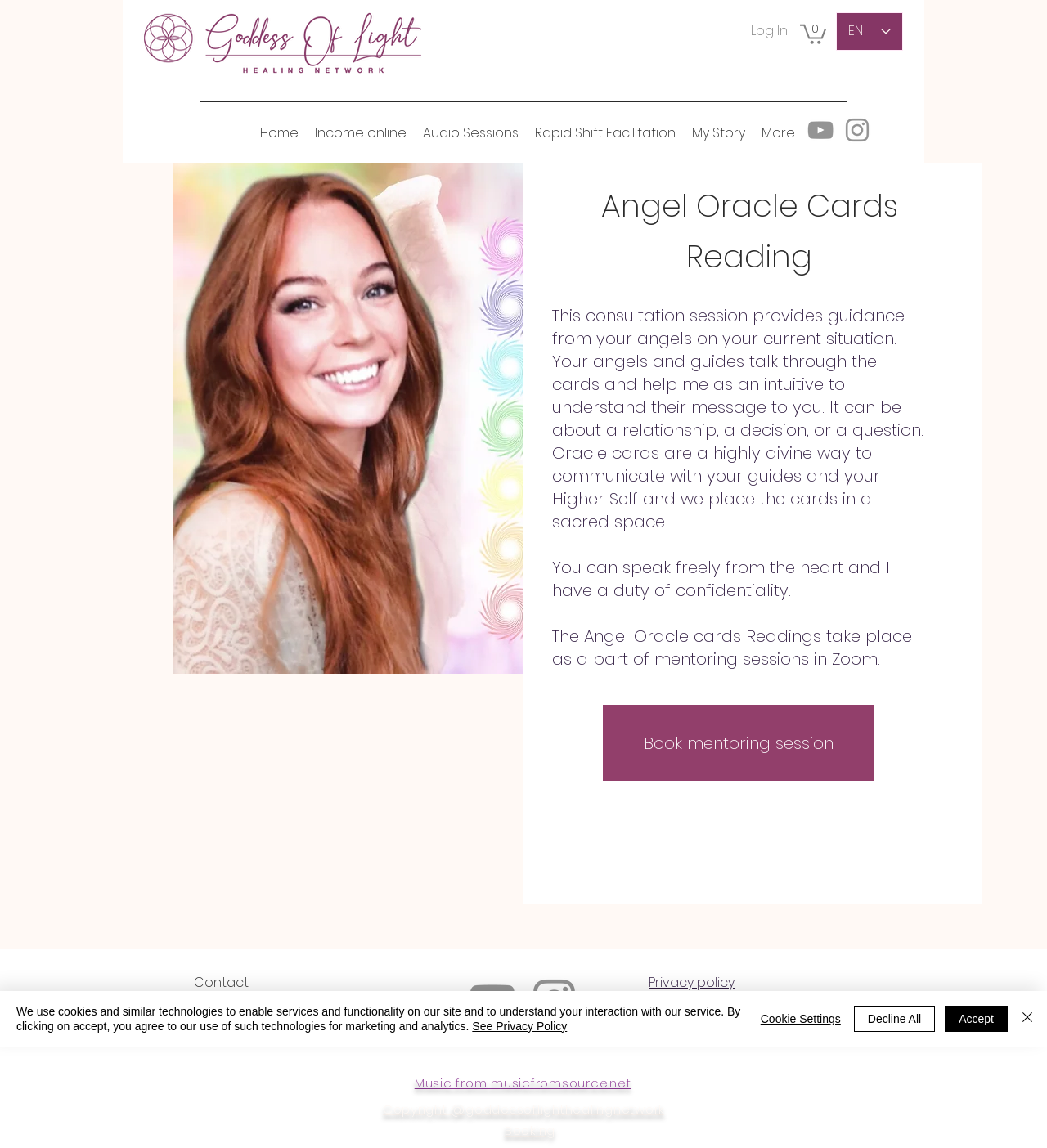How can the user book a mentoring session?
Refer to the image and provide a one-word or short phrase answer.

Click on 'Book mentoring session'